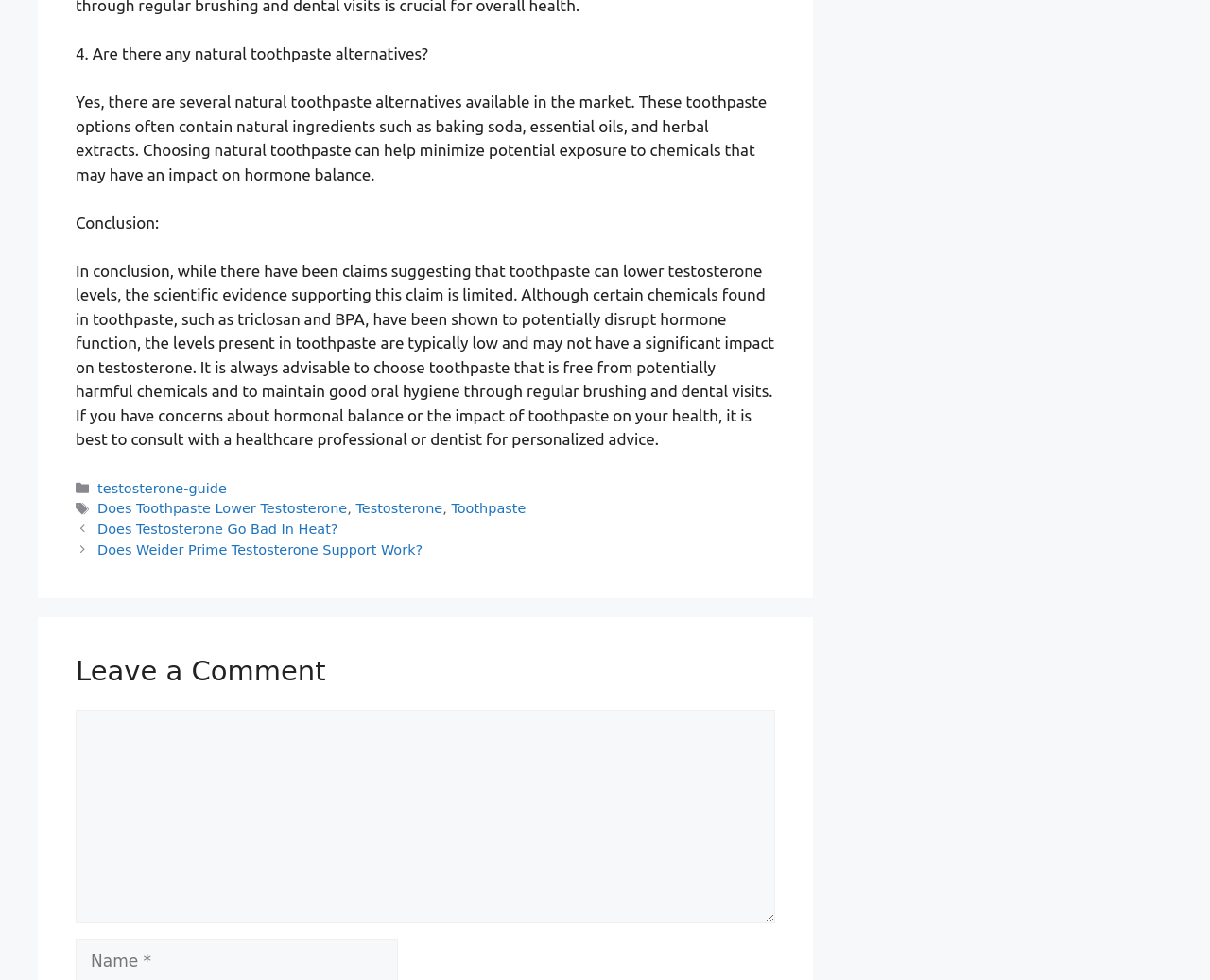Determine the bounding box for the UI element that matches this description: "Testosterone".

[0.294, 0.511, 0.366, 0.527]